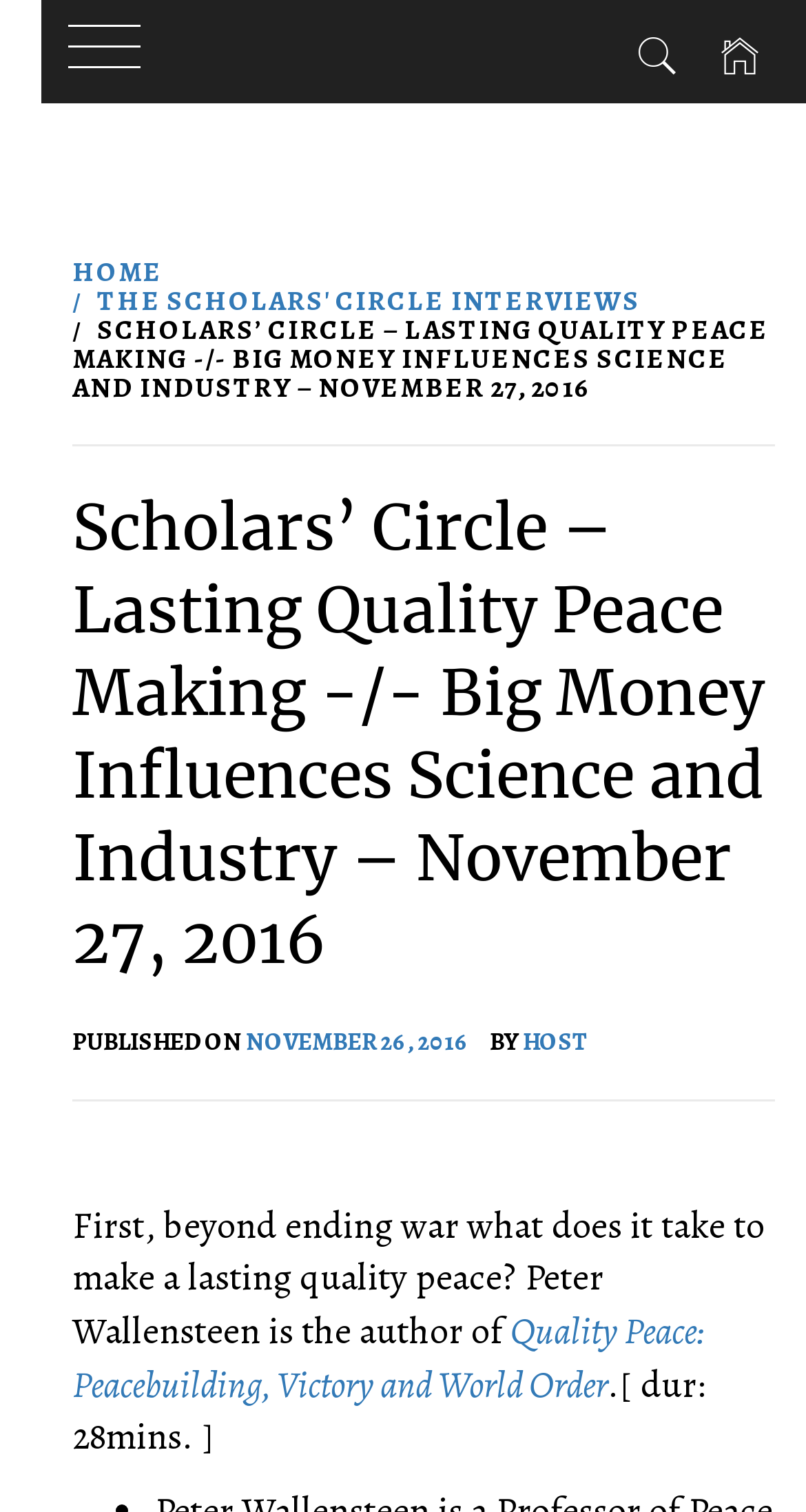What is the topic of the discussion?
Refer to the image and provide a detailed answer to the question.

The answer can be found in the heading 'Scholars’ Circle – Lasting Quality Peace Making -/- Big Money Influences Science and Industry – November 27, 2016' which is located at the top of the webpage.